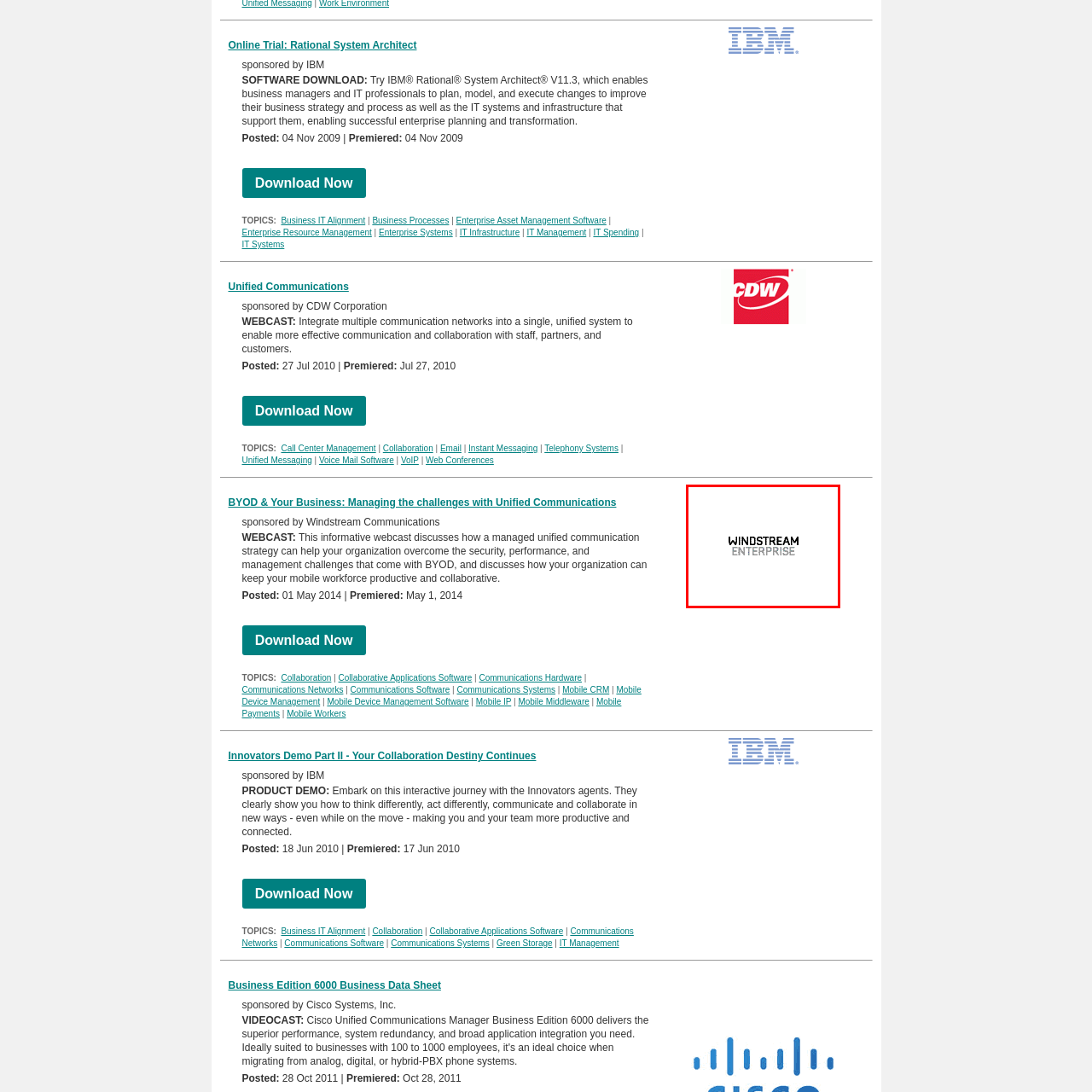Check the image highlighted by the red rectangle and provide a single word or phrase for the question:
What is positioned beneath 'WINDSTREAM'?

ENTERPRISE